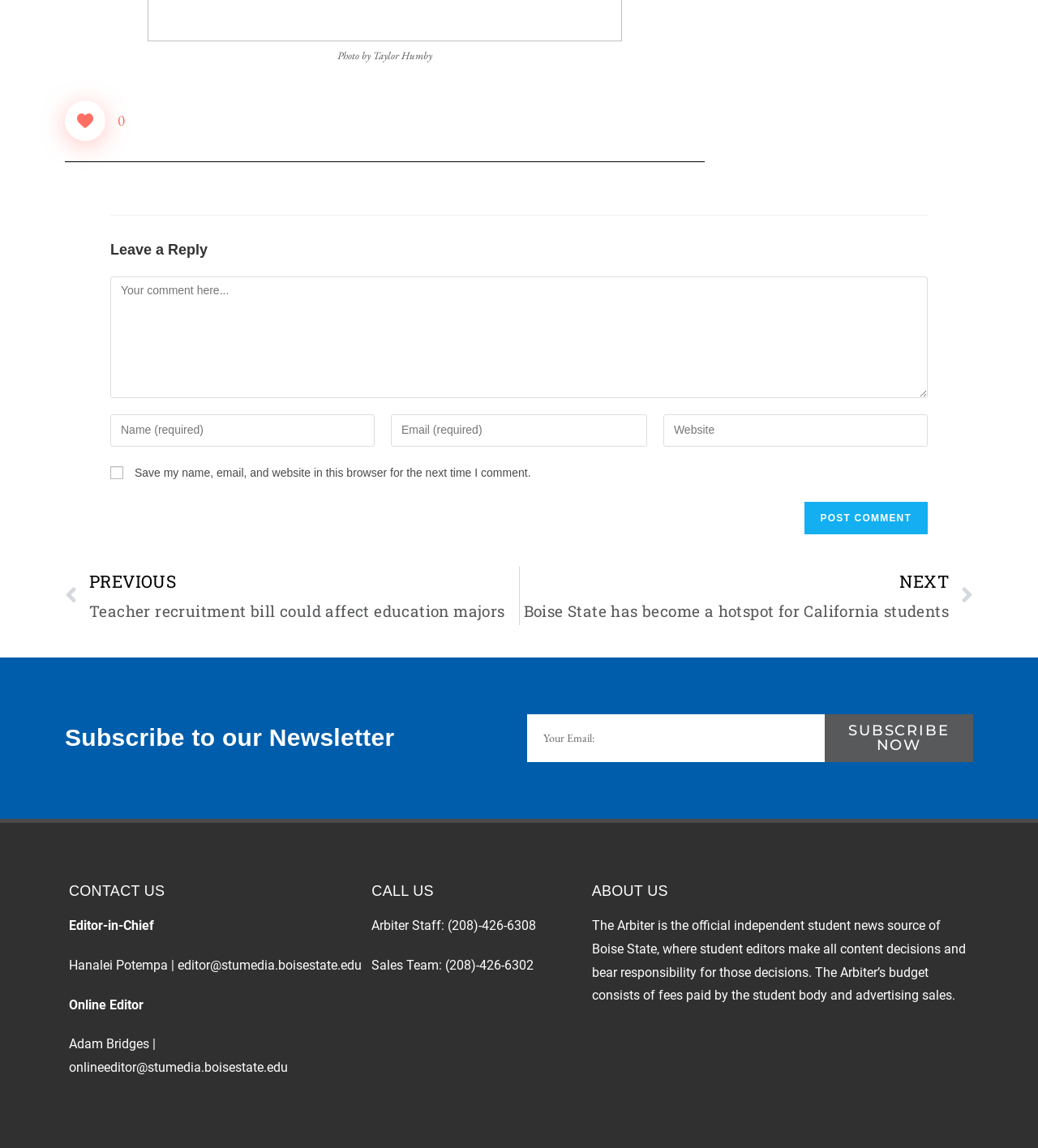How to contact the Editor-in-Chief?
Give a comprehensive and detailed explanation for the question.

The webpage has a section with contact information, including the Editor-in-Chief's email address, which is 'editor@stumedia.boisestate.edu'.